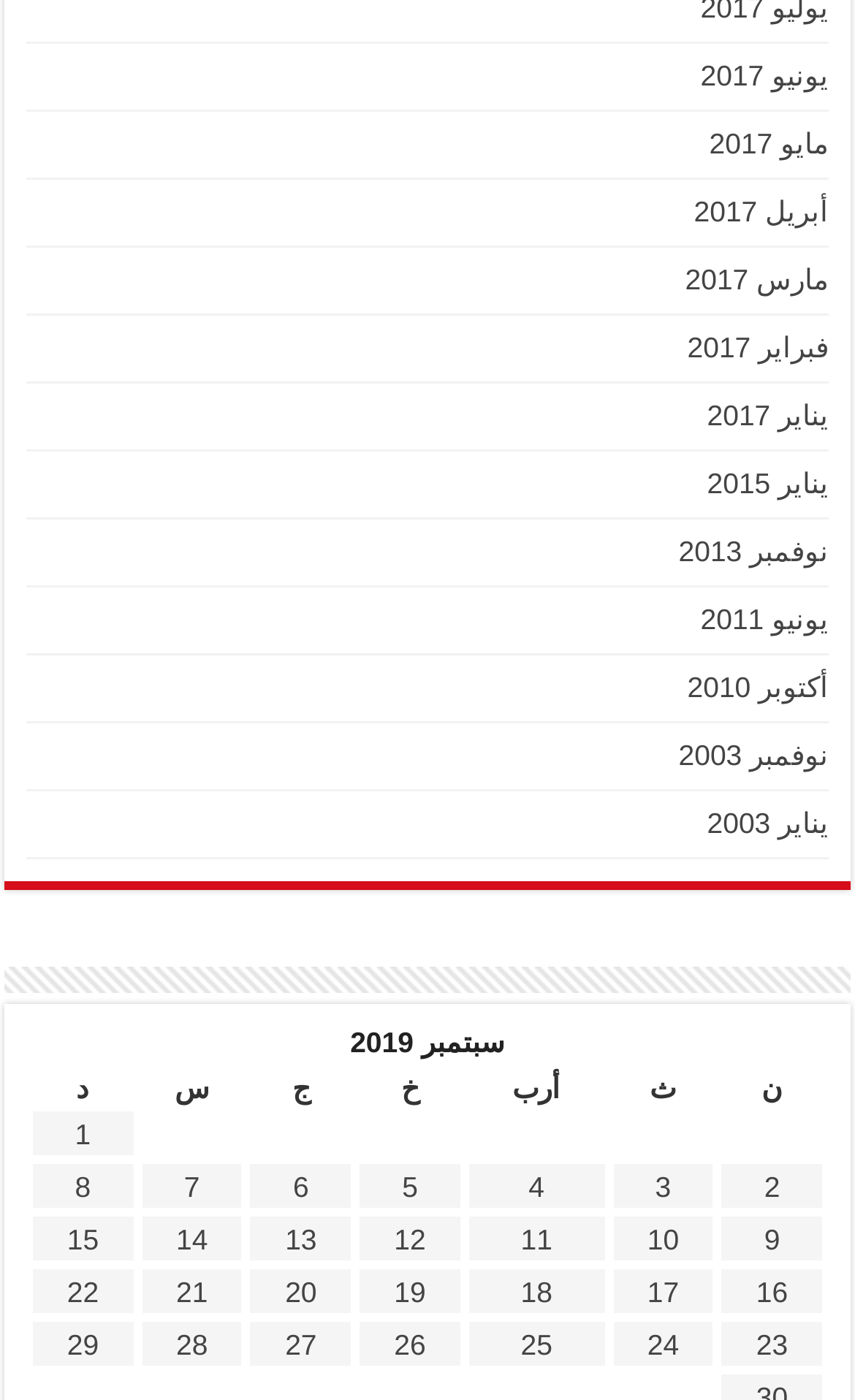Can you determine the bounding box coordinates of the area that needs to be clicked to fulfill the following instruction: "click on the link of June 2017"?

[0.819, 0.043, 0.969, 0.066]